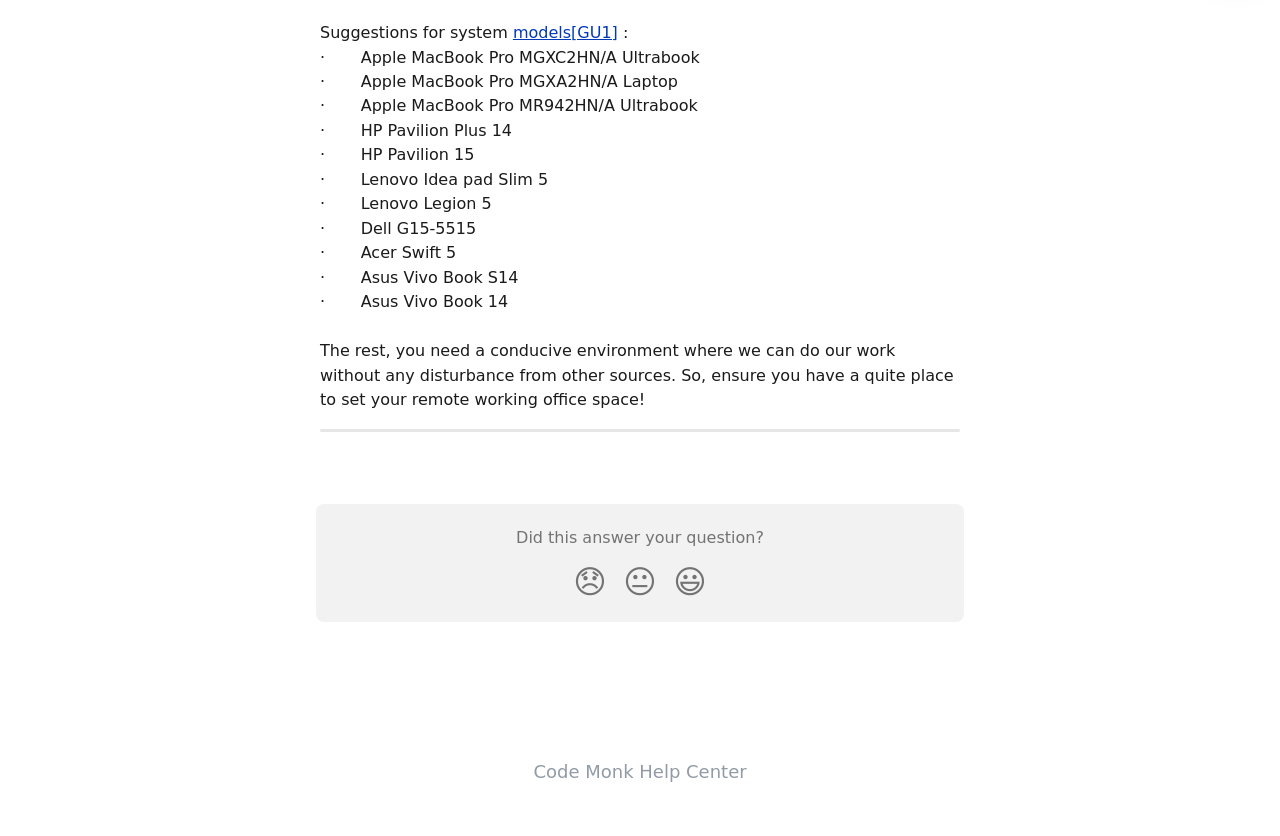Show the bounding box coordinates for the HTML element described as: "😞".

[0.441, 0.663, 0.48, 0.729]